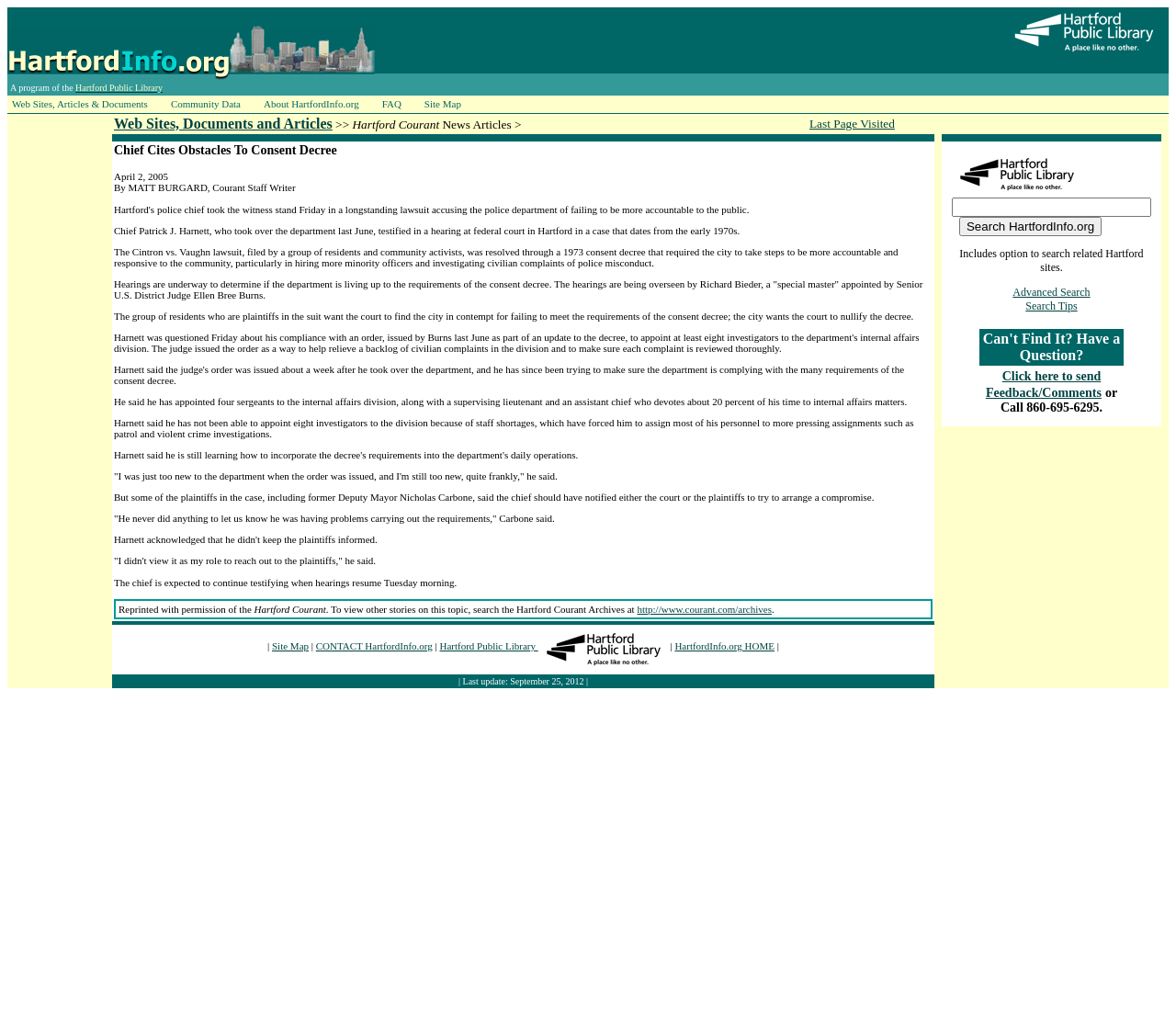Pinpoint the bounding box coordinates of the clickable element needed to complete the instruction: "Search the Hartford Courant Archives". The coordinates should be provided as four float numbers between 0 and 1: [left, top, right, bottom].

[0.542, 0.586, 0.656, 0.597]